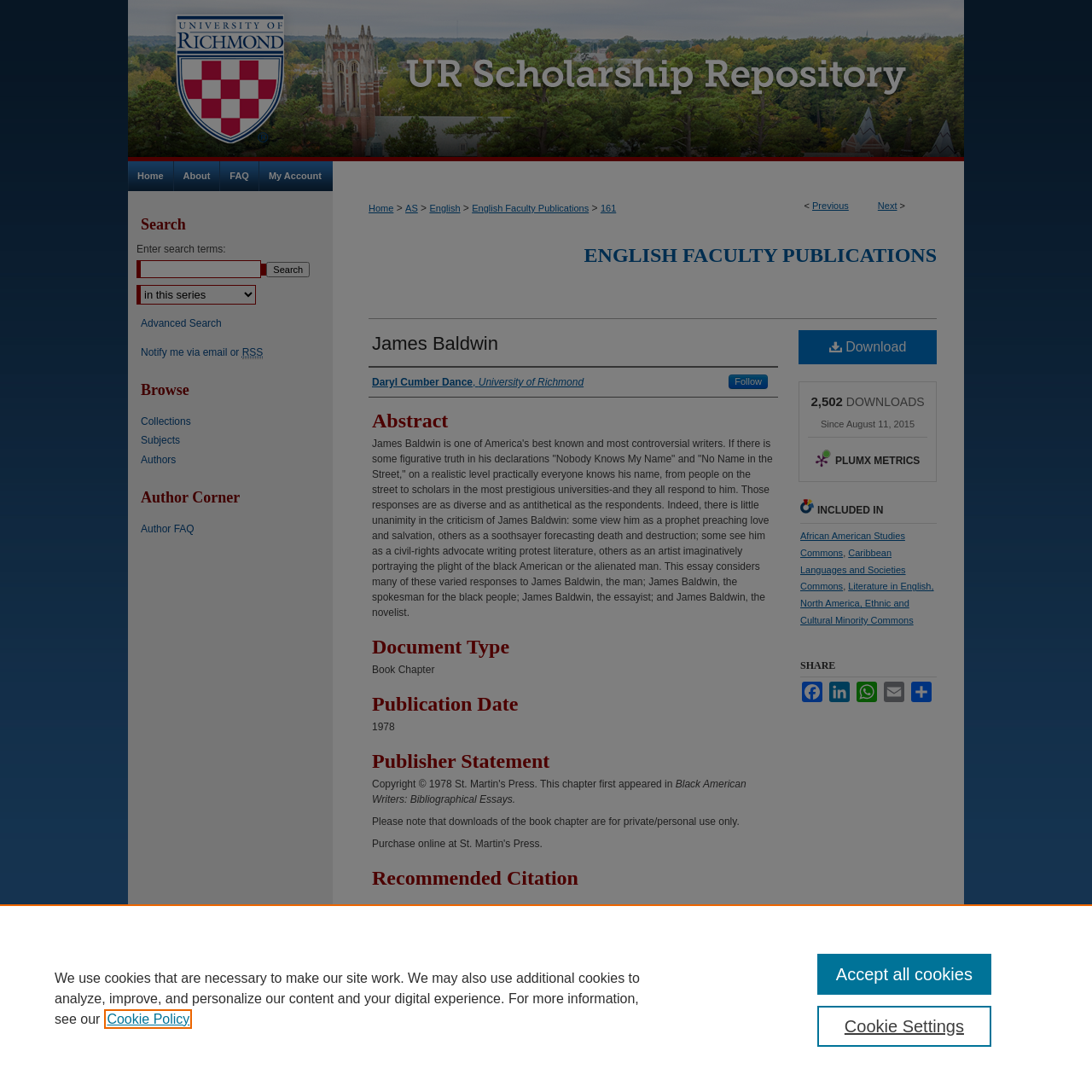Carefully examine the image and provide an in-depth answer to the question: What is the name of the author of the book chapter?

The answer can be found in the 'Authors' section, where it is stated 'Daryl Cumber Dance, University of Richmond'.